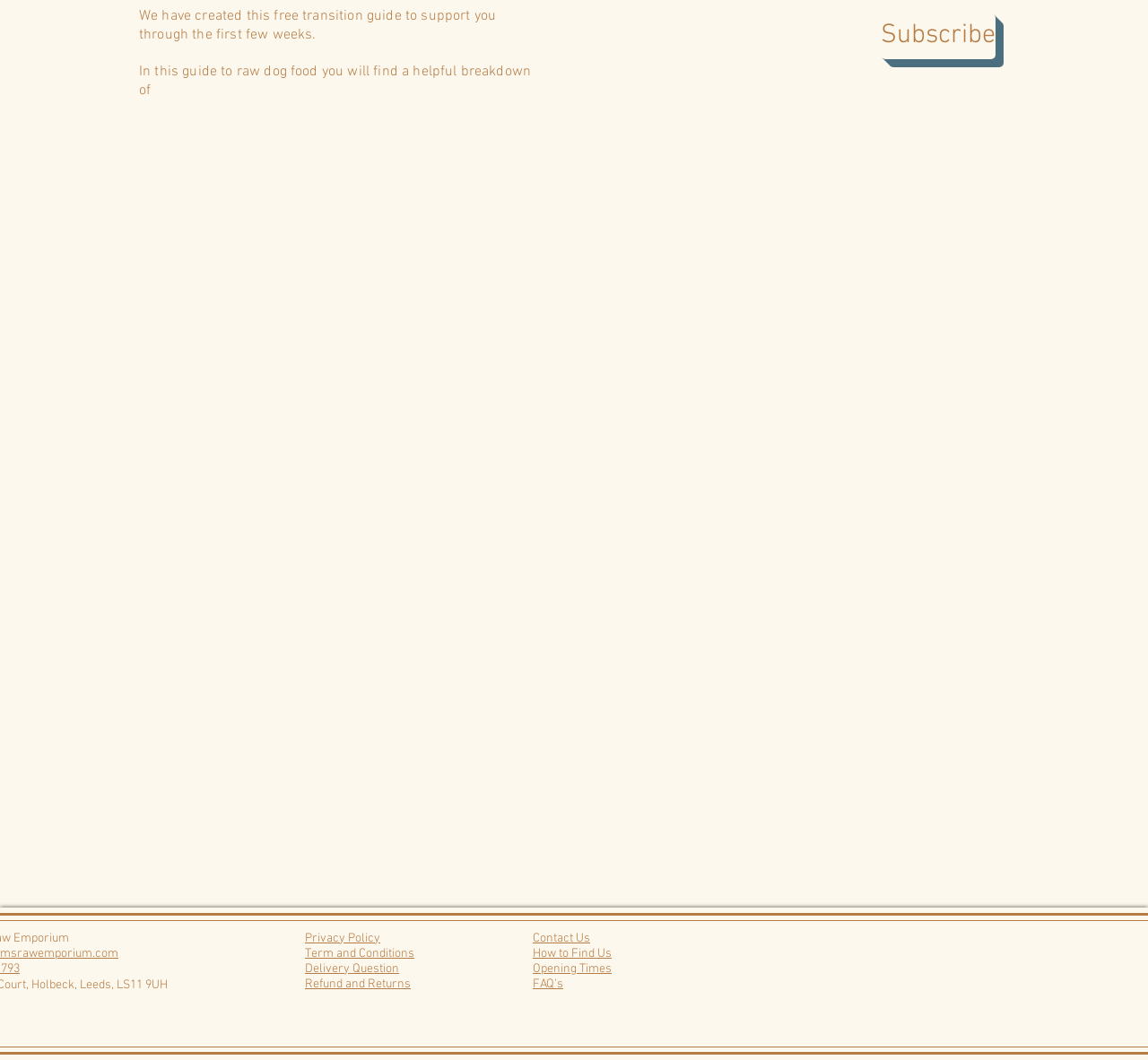Identify the coordinates of the bounding box for the element described below: "Subscribe". Return the coordinates as four float numbers between 0 and 1: [left, top, right, bottom].

[0.767, 0.012, 0.859, 0.055]